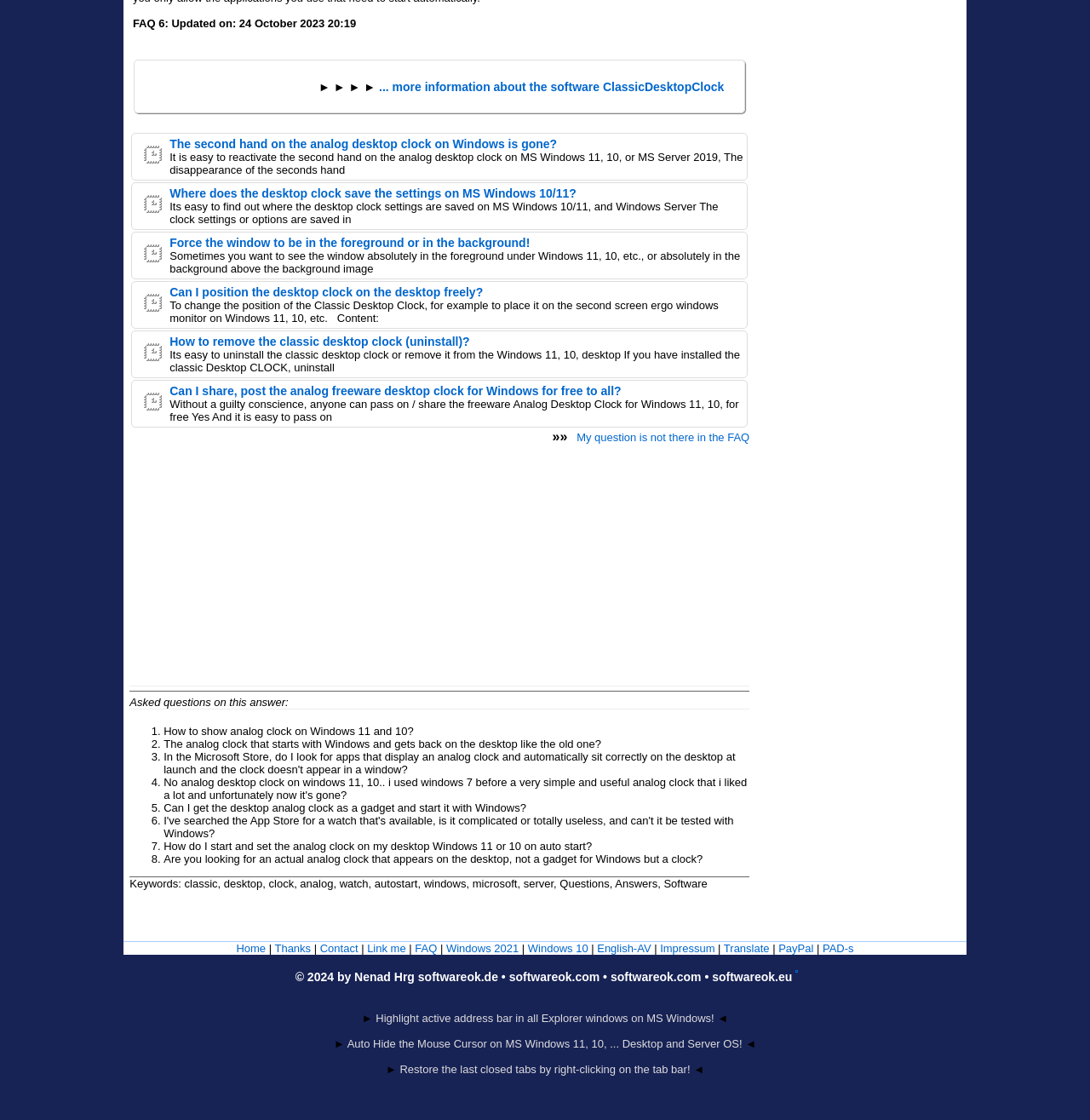Consider the image and give a detailed and elaborate answer to the question: 
What is the last updated date of the FAQ?

The last updated date of the FAQ can be found at the top of the webpage, which is 'FAQ 6: Updated on: 24 October 2023 20:19'.